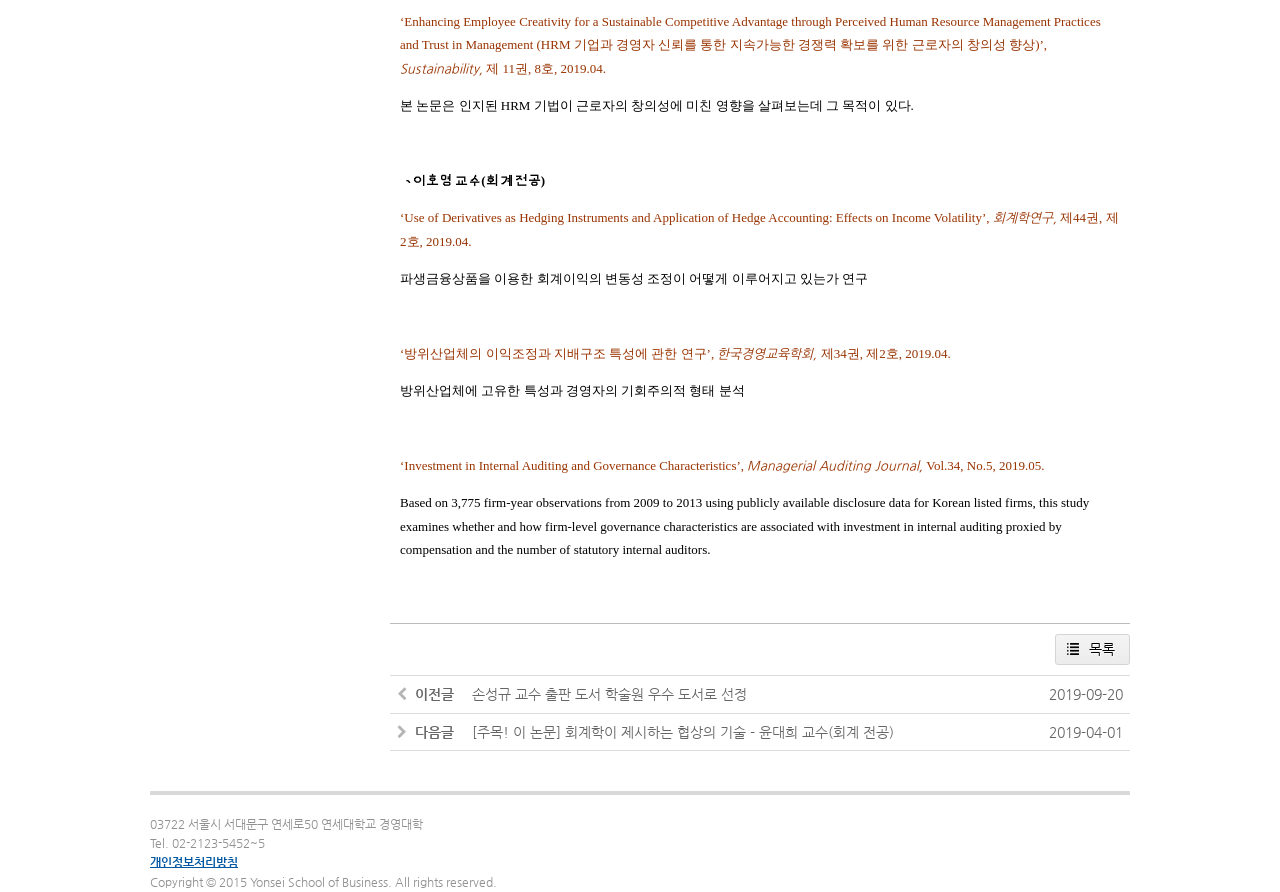Using the provided element description "개인정보처리방침", determine the bounding box coordinates of the UI element.

[0.117, 0.959, 0.186, 0.975]